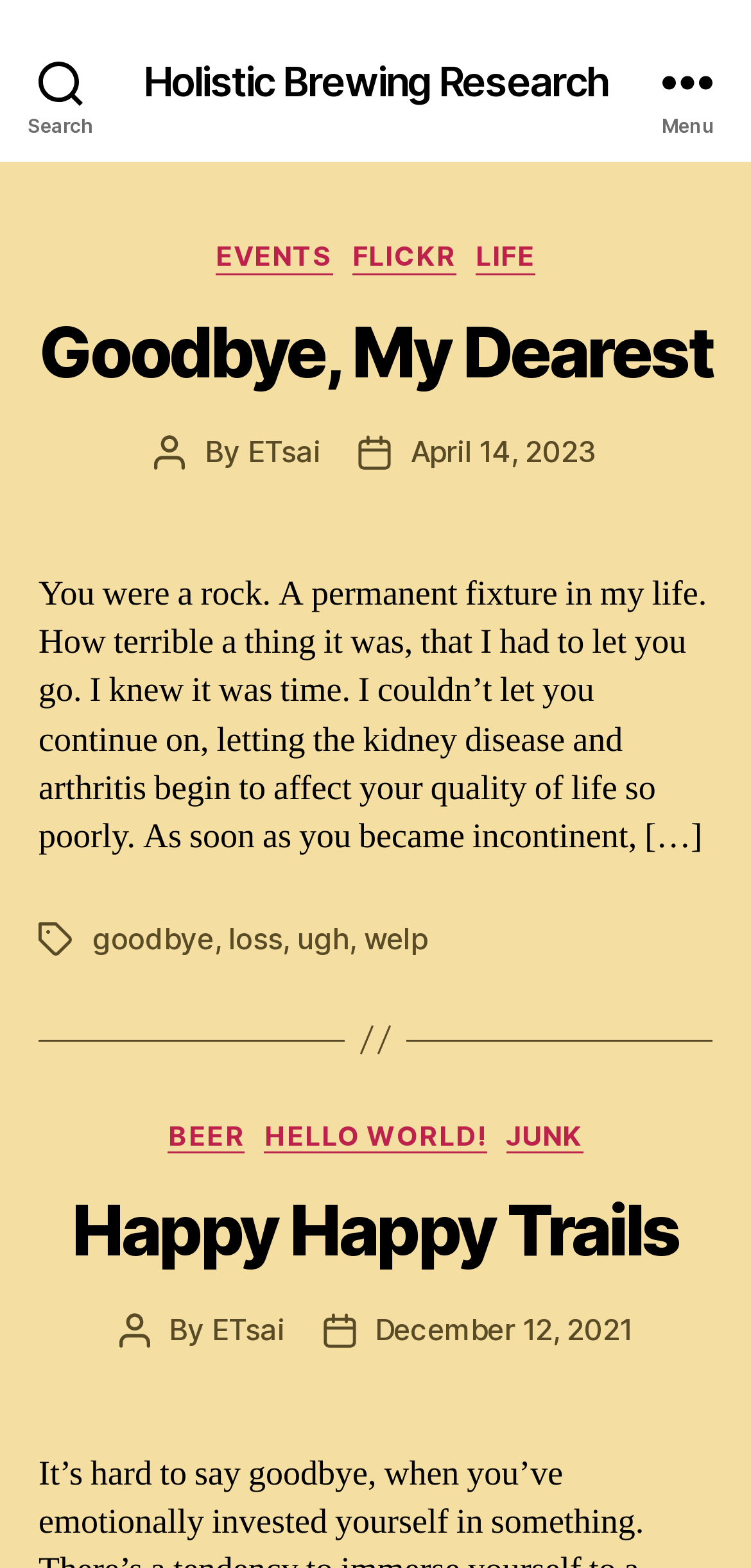Please find the bounding box coordinates of the element that needs to be clicked to perform the following instruction: "read the blog". The bounding box coordinates should be four float numbers between 0 and 1, represented as [left, top, right, bottom].

None